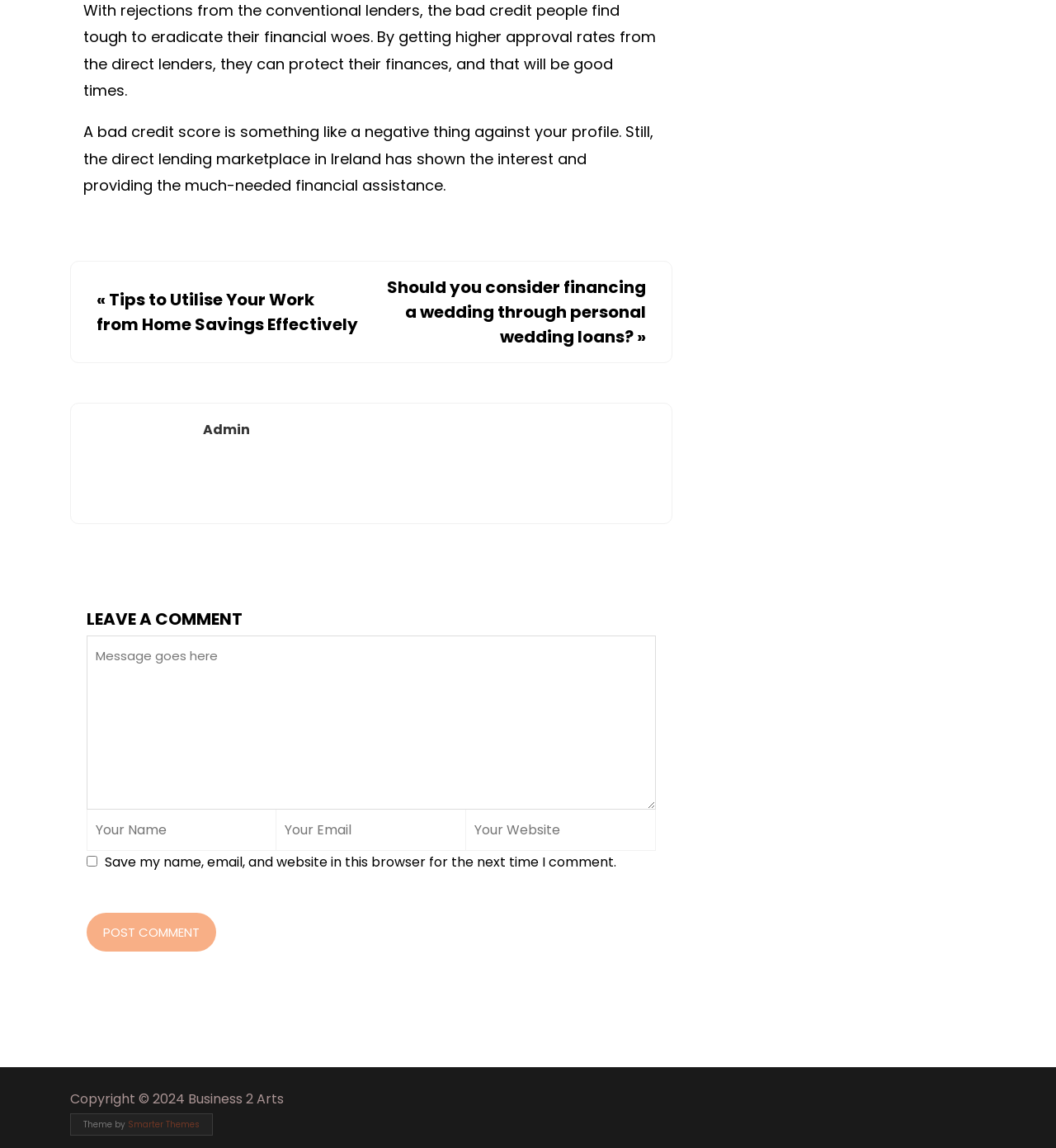Locate the bounding box coordinates of the clickable element to fulfill the following instruction: "Click the 'POST COMMENT' button". Provide the coordinates as four float numbers between 0 and 1 in the format [left, top, right, bottom].

[0.082, 0.795, 0.205, 0.829]